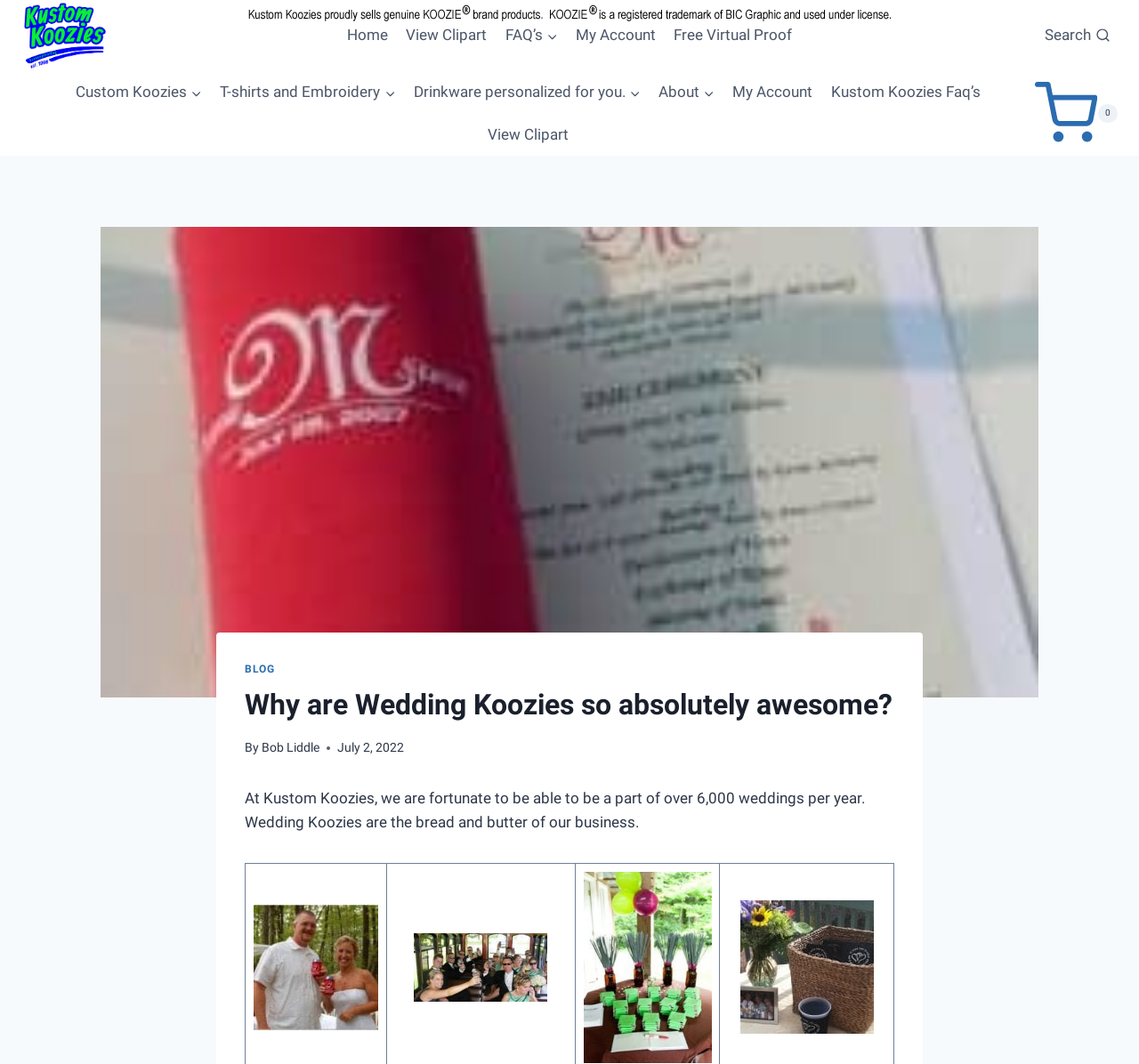Identify the bounding box coordinates for the UI element that matches this description: "FAQ’sExpand".

[0.435, 0.014, 0.497, 0.053]